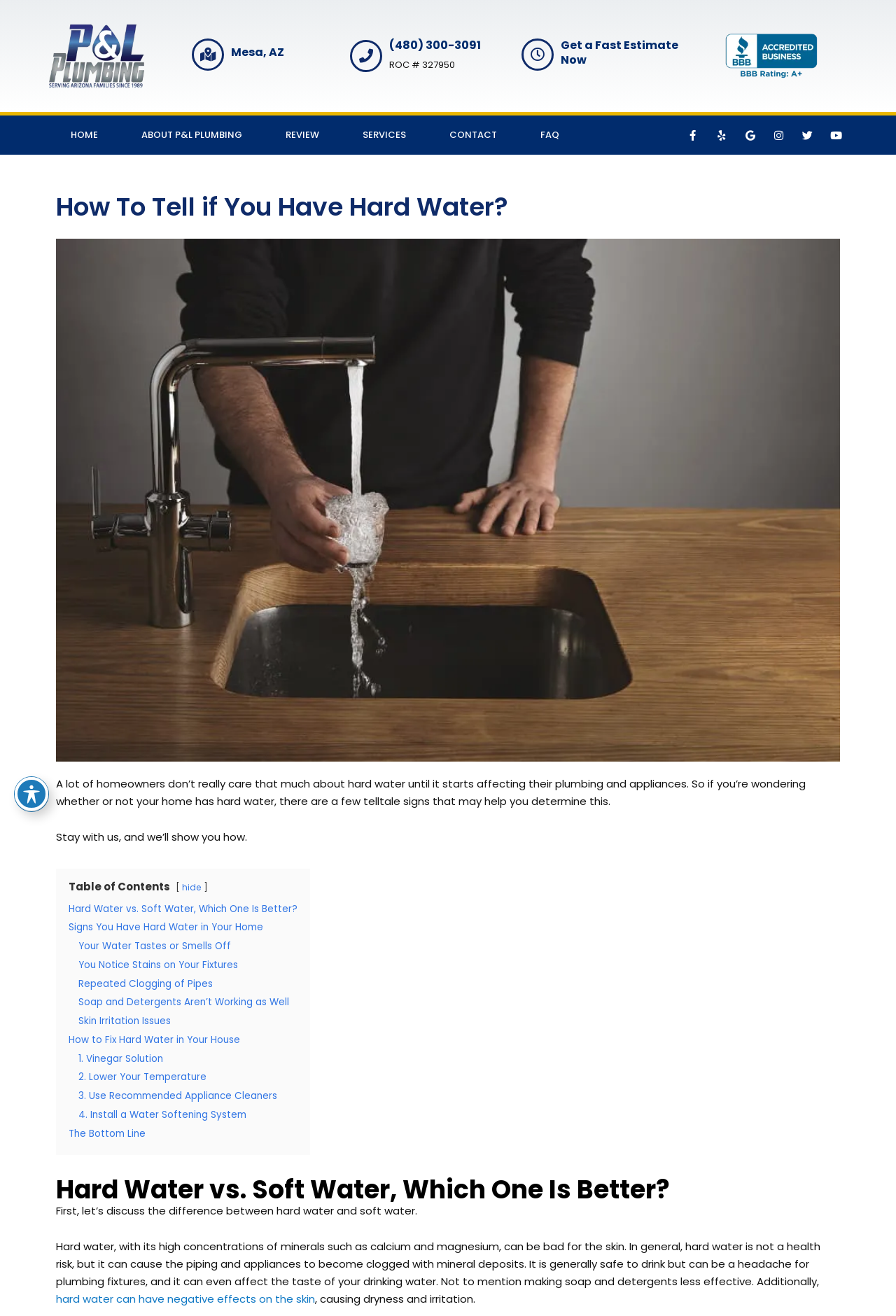Extract the bounding box of the UI element described as: "alt="p&L plumbing logo"".

[0.055, 0.019, 0.206, 0.066]